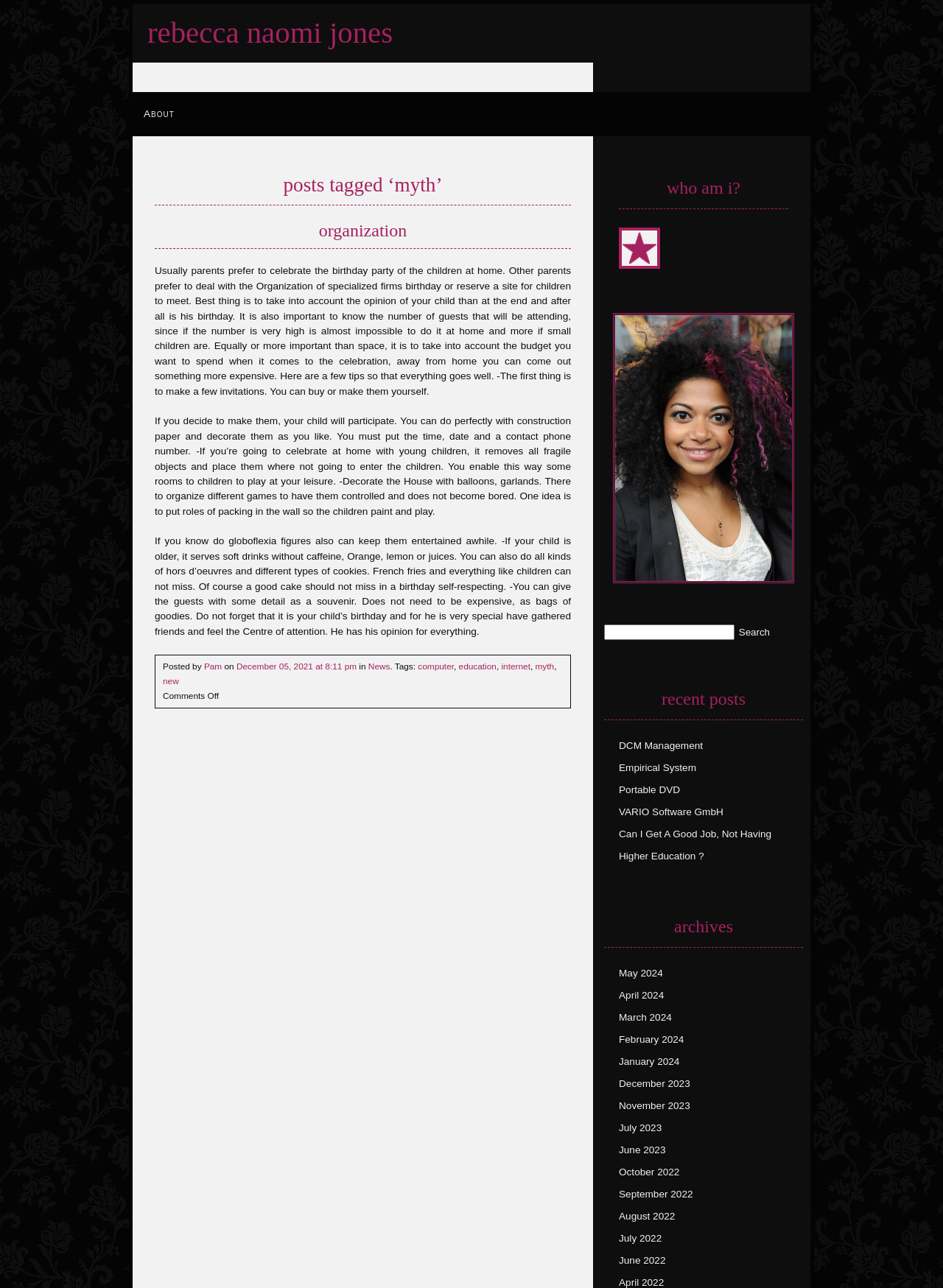What is the category of the post tagged 'myth'?
Using the image as a reference, answer the question with a short word or phrase.

News